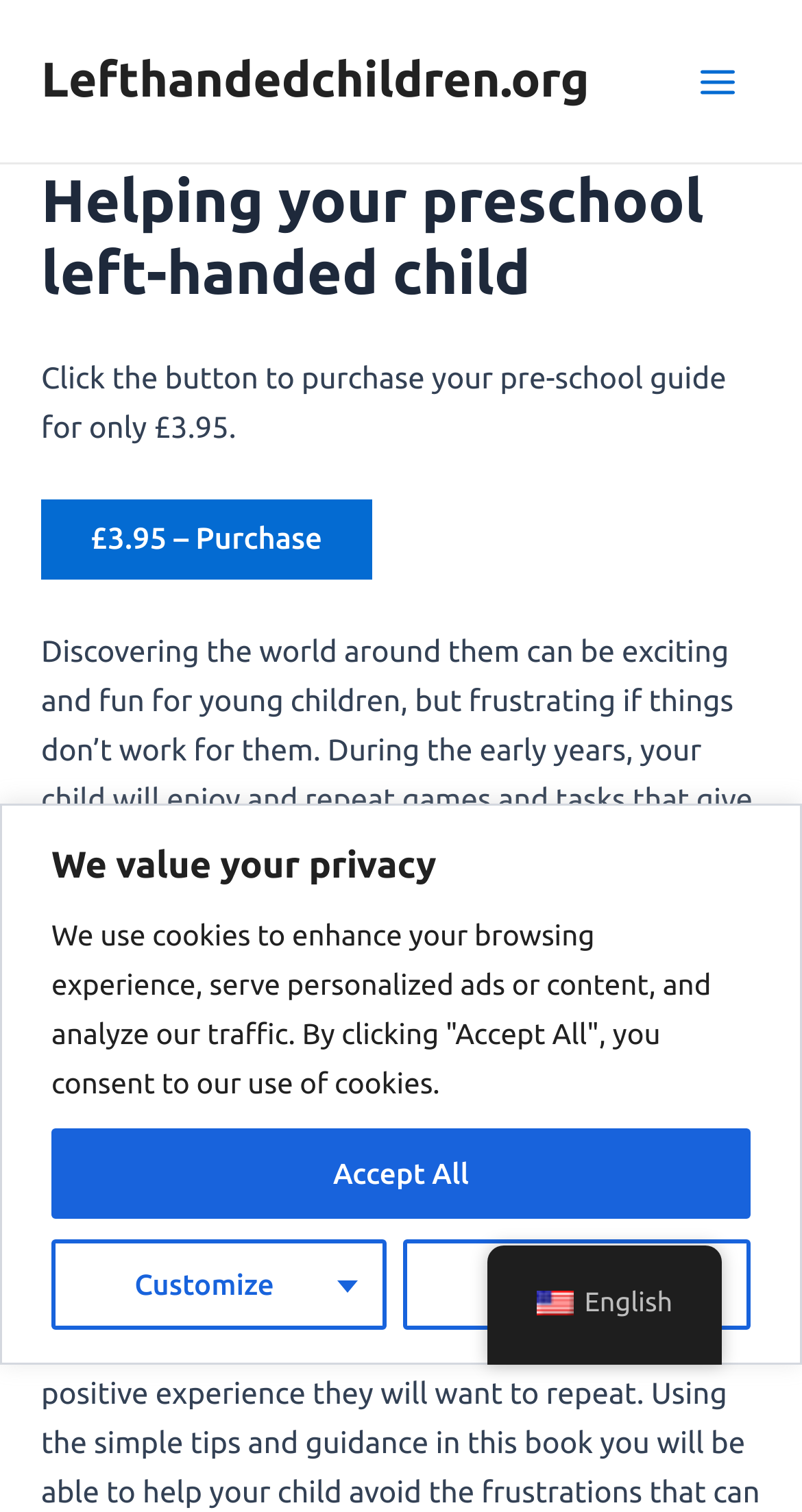Pinpoint the bounding box coordinates of the element that must be clicked to accomplish the following instruction: "Click the purchase button". The coordinates should be in the format of four float numbers between 0 and 1, i.e., [left, top, right, bottom].

[0.051, 0.331, 0.463, 0.383]